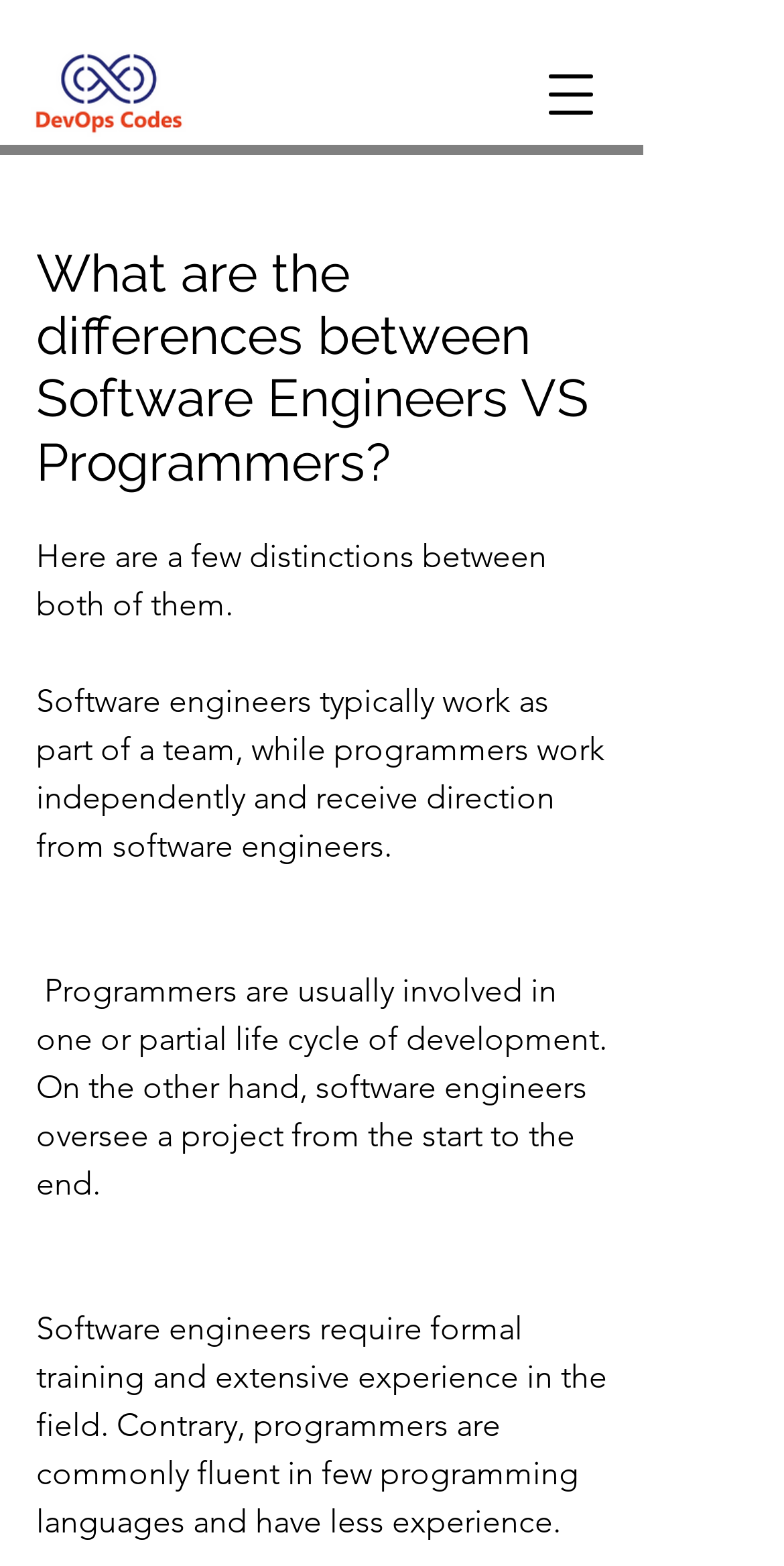Who gives direction to programmers?
Utilize the information in the image to give a detailed answer to the question.

According to the webpage, programmers work independently and receive direction from software engineers, which is mentioned in the second paragraph of the text.